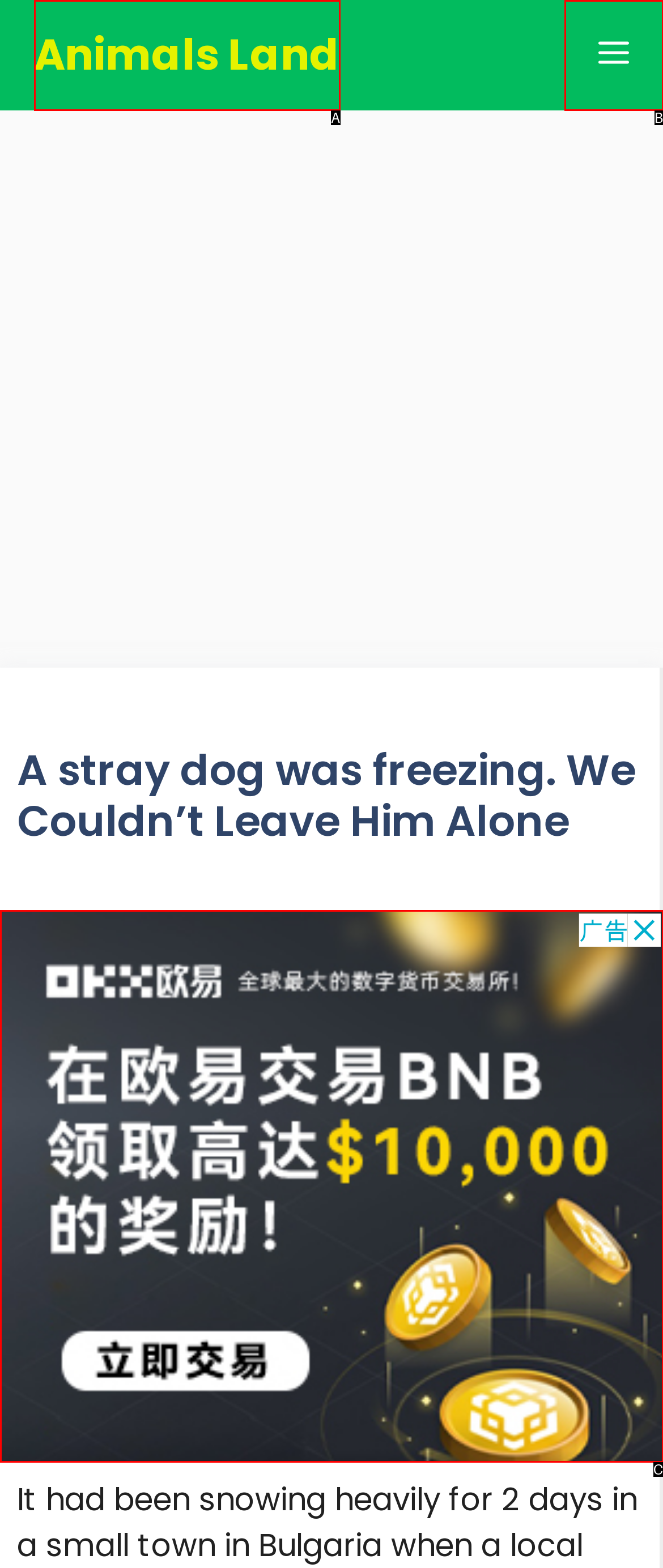Identify the HTML element that corresponds to the description: aria-label="Advertisement" name="aswift_1" title="Advertisement" Provide the letter of the matching option directly from the choices.

C